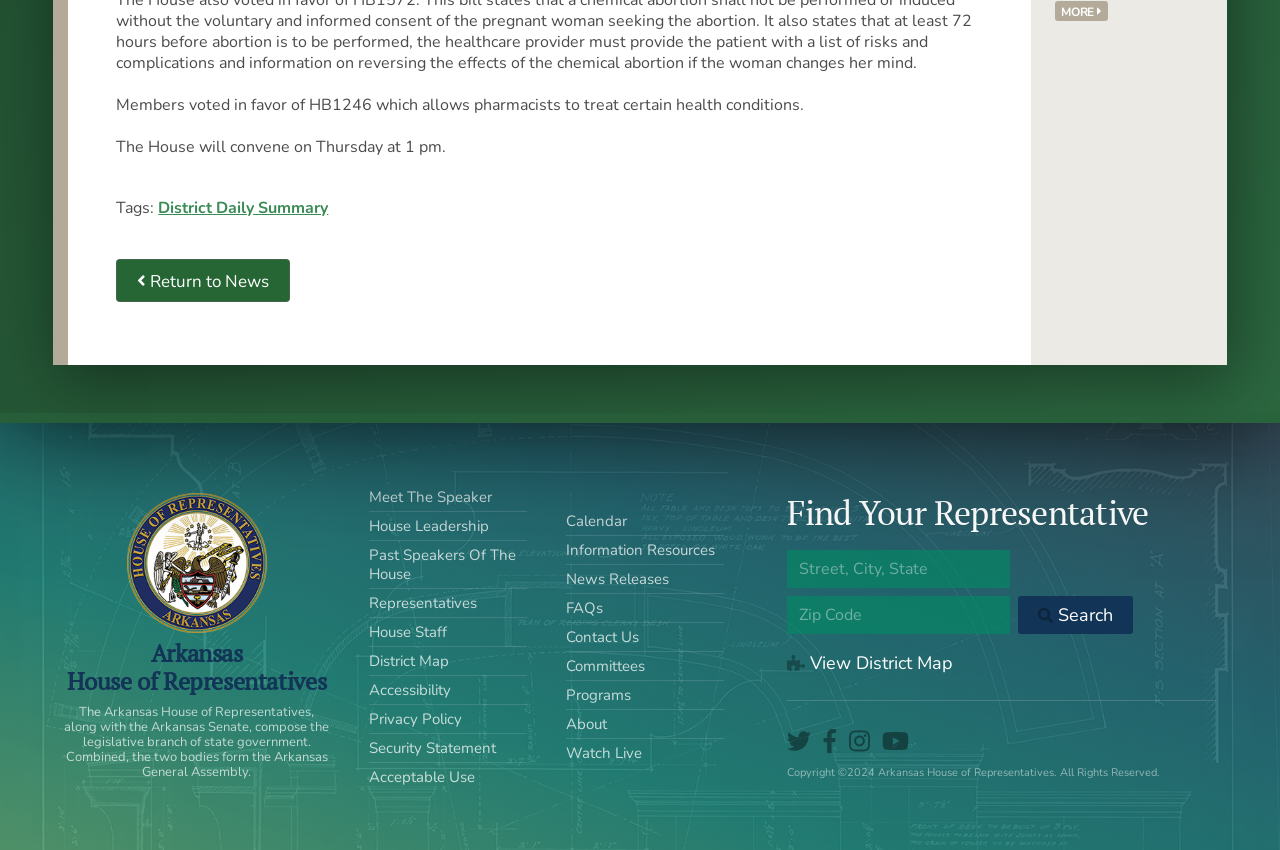Refer to the image and answer the question with as much detail as possible: What is the function of the 'Search' button?

The 'Search' button is used to find a representative based on the input in the 'Street, City, State' and 'Zip Code' textboxes. This can be inferred from the context of the surrounding elements and the purpose of the webpage.